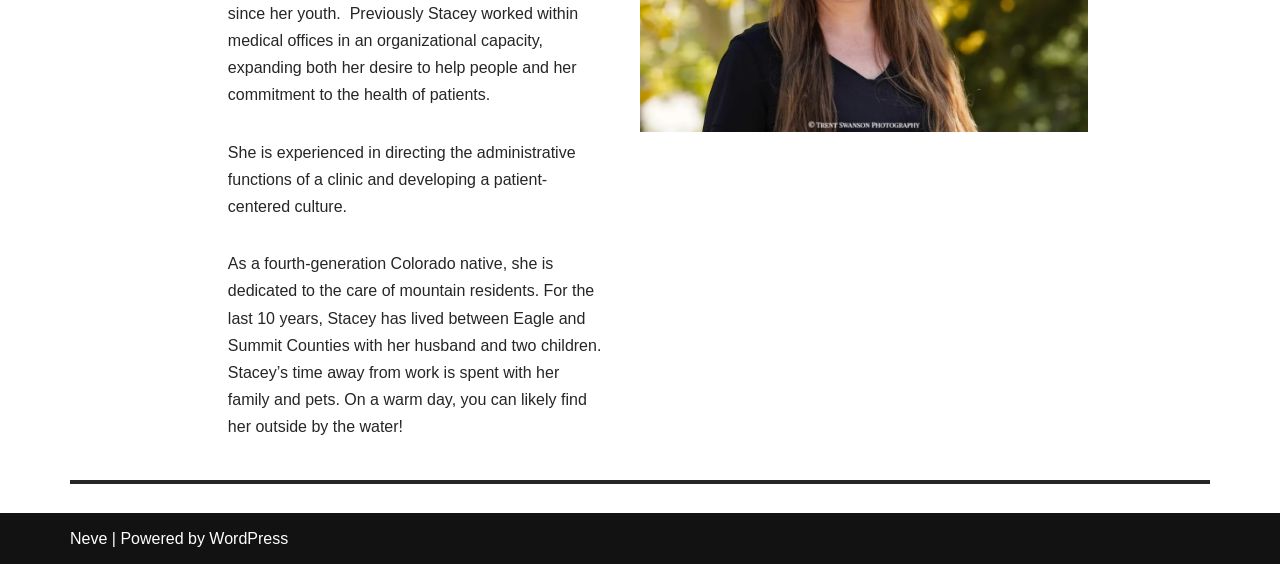Utilize the details in the image to thoroughly answer the following question: What is Stacey's hobby?

The text mentions that on a warm day, you can likely find Stacey outside by the water, which suggests that spending time outside by the water is one of her hobbies.